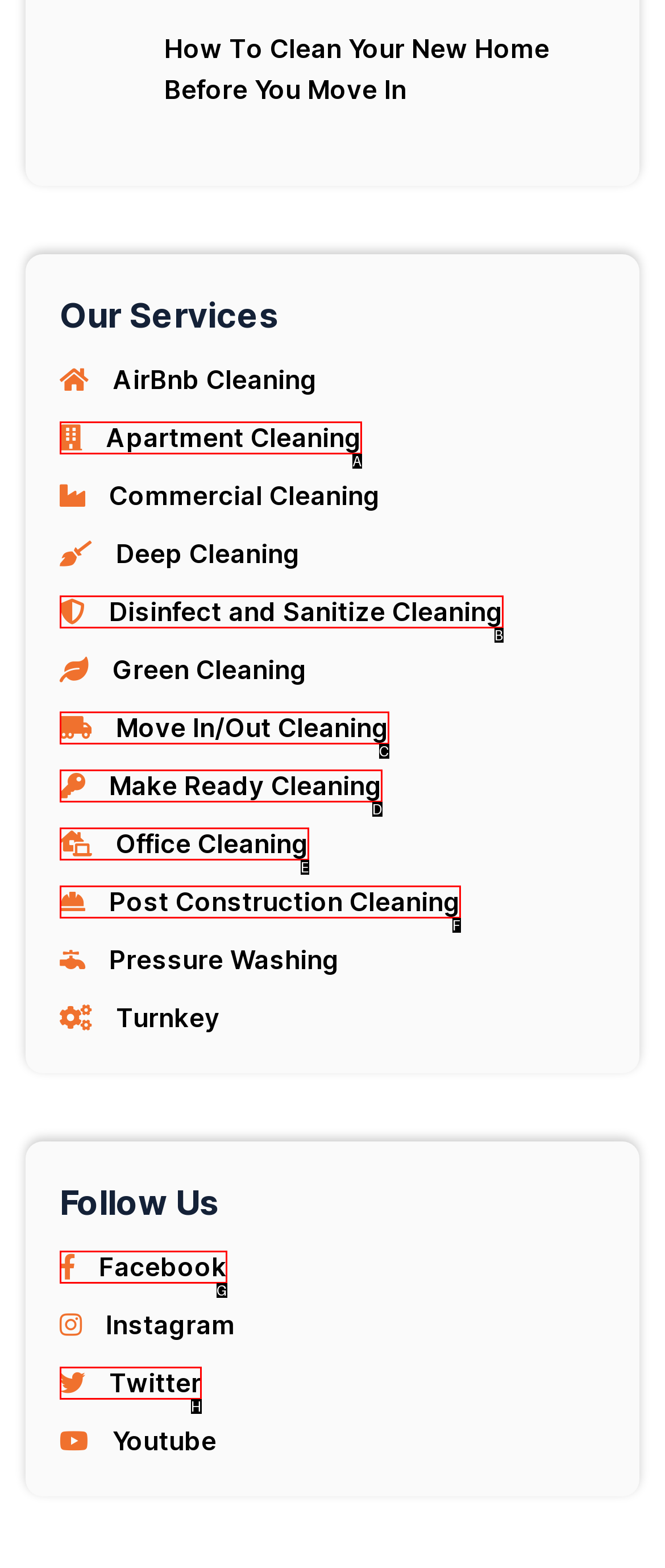Which option is described as follows: Disinfect and Sanitize Cleaning
Answer with the letter of the matching option directly.

B